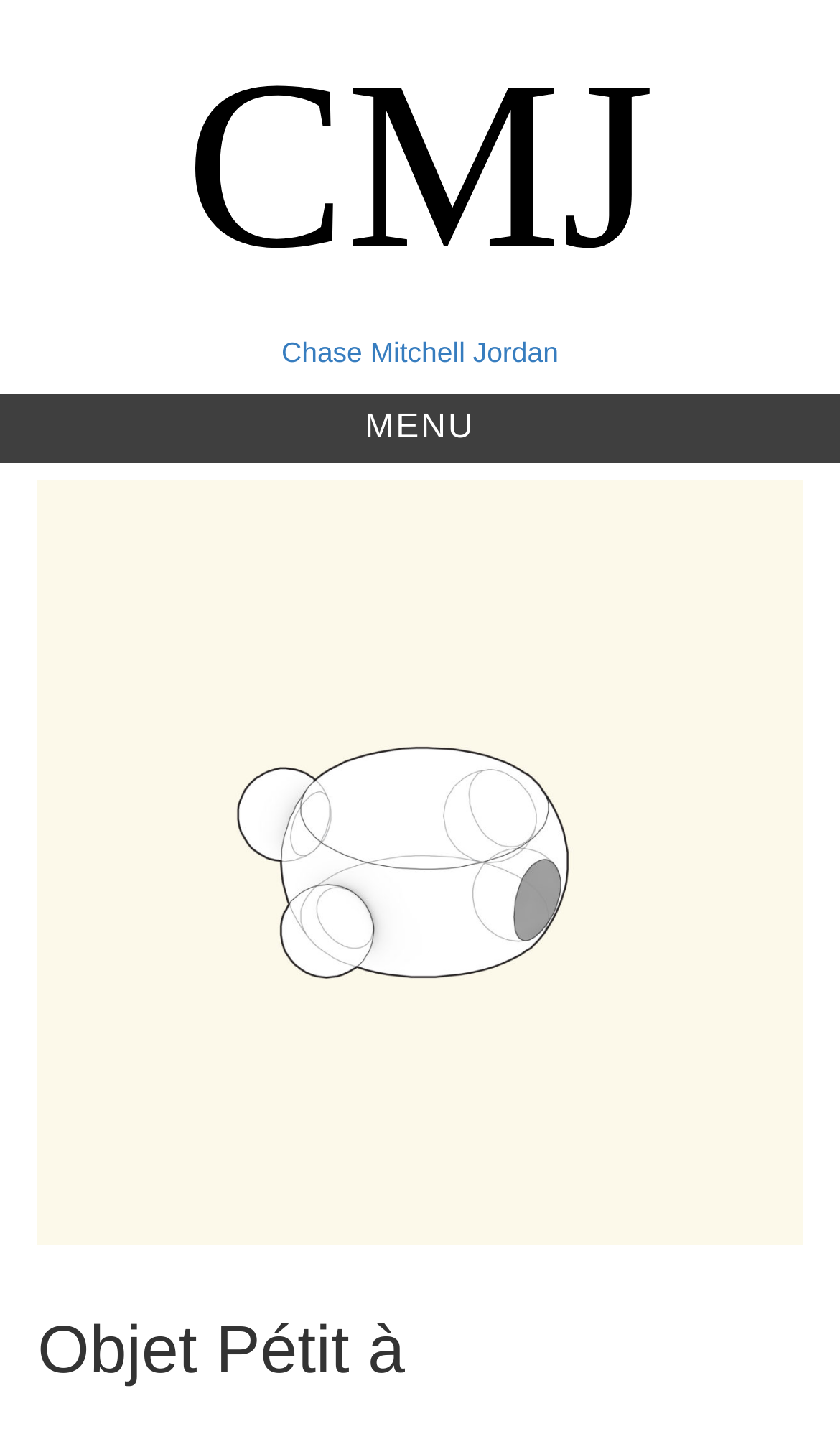Please provide a comprehensive response to the question below by analyzing the image: 
What is the main image on the webpage about?

The main image on the webpage has a caption or alt text 'Objet Pétit à', which suggests that the image is related to or represents 'Objet Pétit à', possibly a product, concept, or brand.